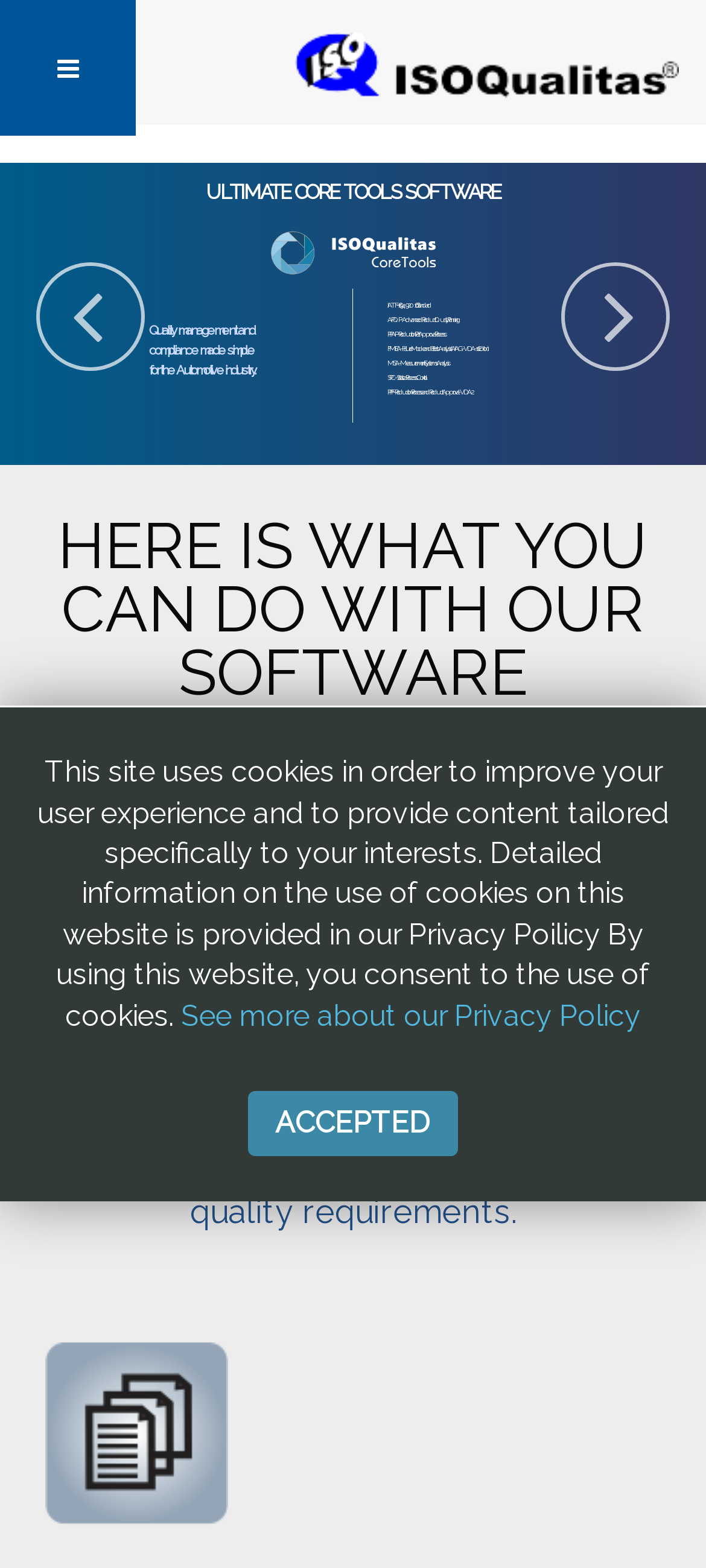Explain the features and main sections of the webpage comprehensively.

The webpage is about ISOQualitas, a company that specializes in the automotive sector and provides software for APQP and Product Lifecycle Management. At the top left corner, there is a button with an icon. Next to it, there is a link with the company's name, accompanied by an image with the same name.

Below the company's name, there are two sections. The first section has a heading "PRODUCT LIFECYCLE MANAGEMENT SOFTWARE" and describes the features of the software, including integration with core tools, project management, non-conformity reports, and more. The features are listed in a column, with each item indented below the previous one.

The second section has a heading "ULTIMATE CORE TOOLS SOFTWARE" and describes the benefits of using the software for quality management and compliance in the automotive industry. It lists several industry standards, including IATF-16949, APQP, PPAP, and more.

Further down the page, there is a heading "HERE IS WHAT YOU CAN DO WITH OUR SOFTWARE" followed by a paragraph of text that describes the benefits of using the software, including saving time and money.

At the bottom of the page, there is a notice about the use of cookies on the website, with a link to the Privacy Policy and an "ACCEPTED" button.

There are two "Setup a Demo Today" links, one above the paragraph about the software's benefits and another at the bottom of the page.